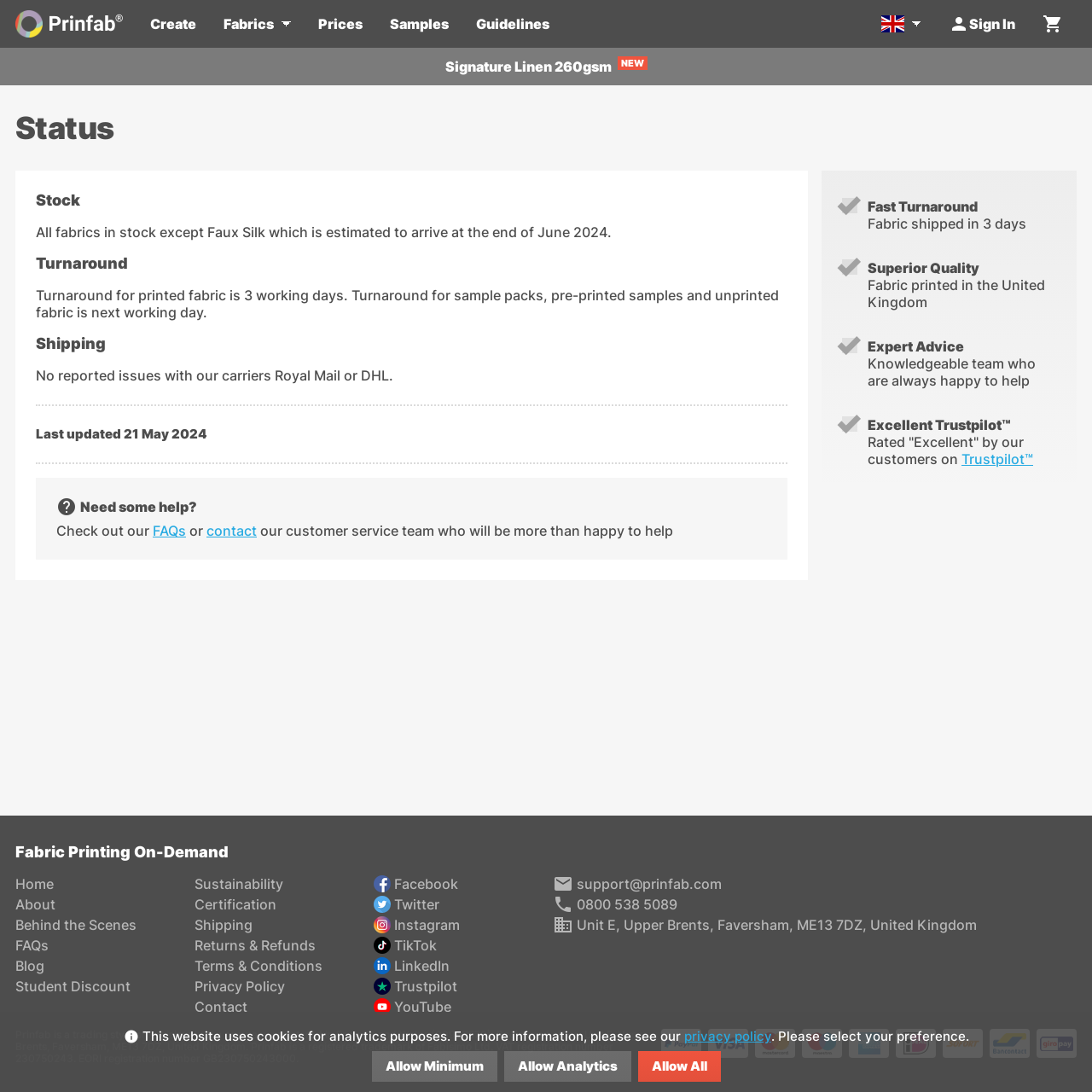Locate the bounding box coordinates of the clickable region necessary to complete the following instruction: "View the product details of '10540-29-1 Tamoxifen Citrate Anti Estrogen Steroids Treatment Nolvadex'". Provide the coordinates in the format of four float numbers between 0 and 1, i.e., [left, top, right, bottom].

None